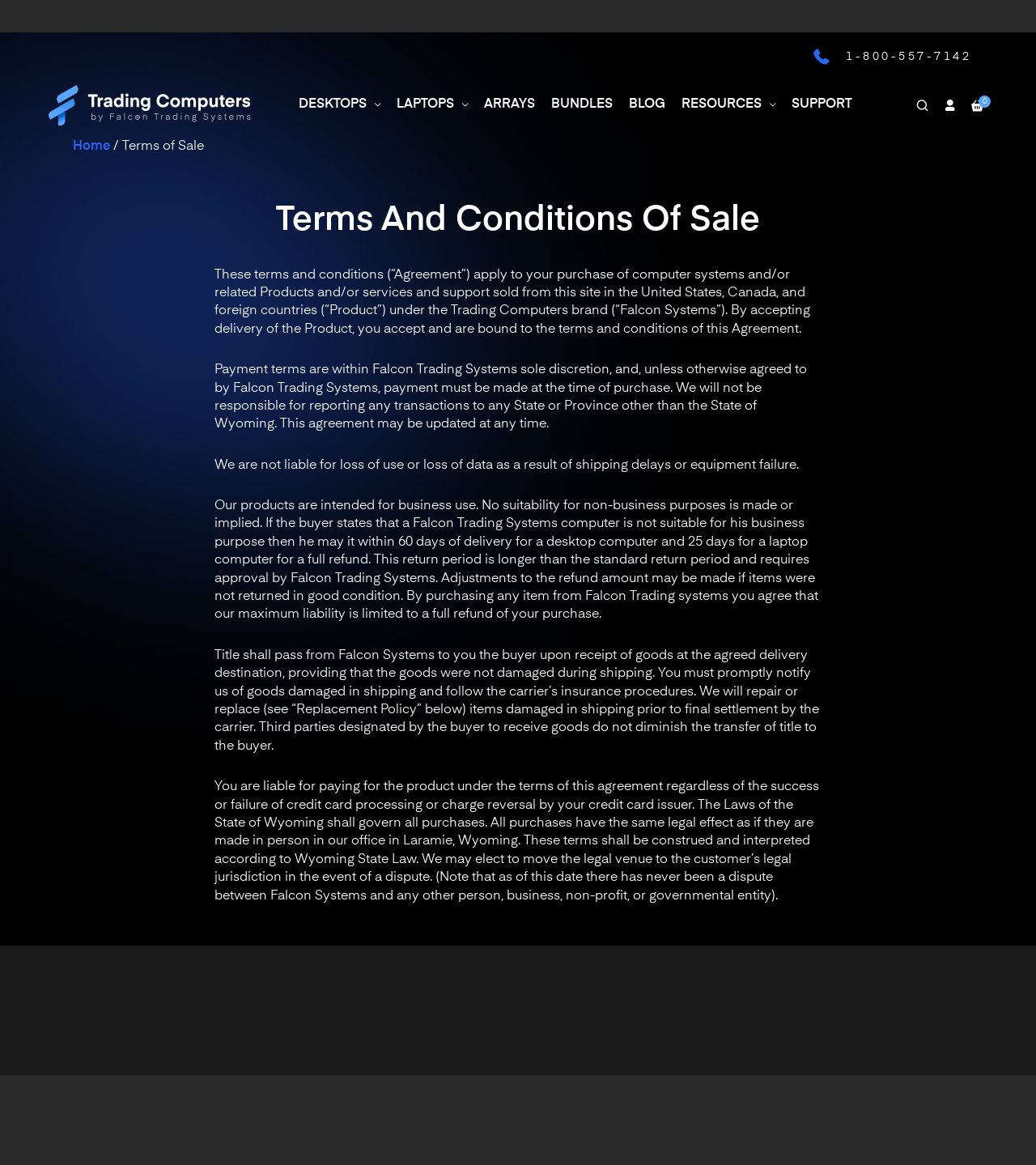Please locate the bounding box coordinates for the element that should be clicked to achieve the following instruction: "Search for something". Ensure the coordinates are given as four float numbers between 0 and 1, i.e., [left, top, right, bottom].

[0.877, 0.076, 0.904, 0.104]